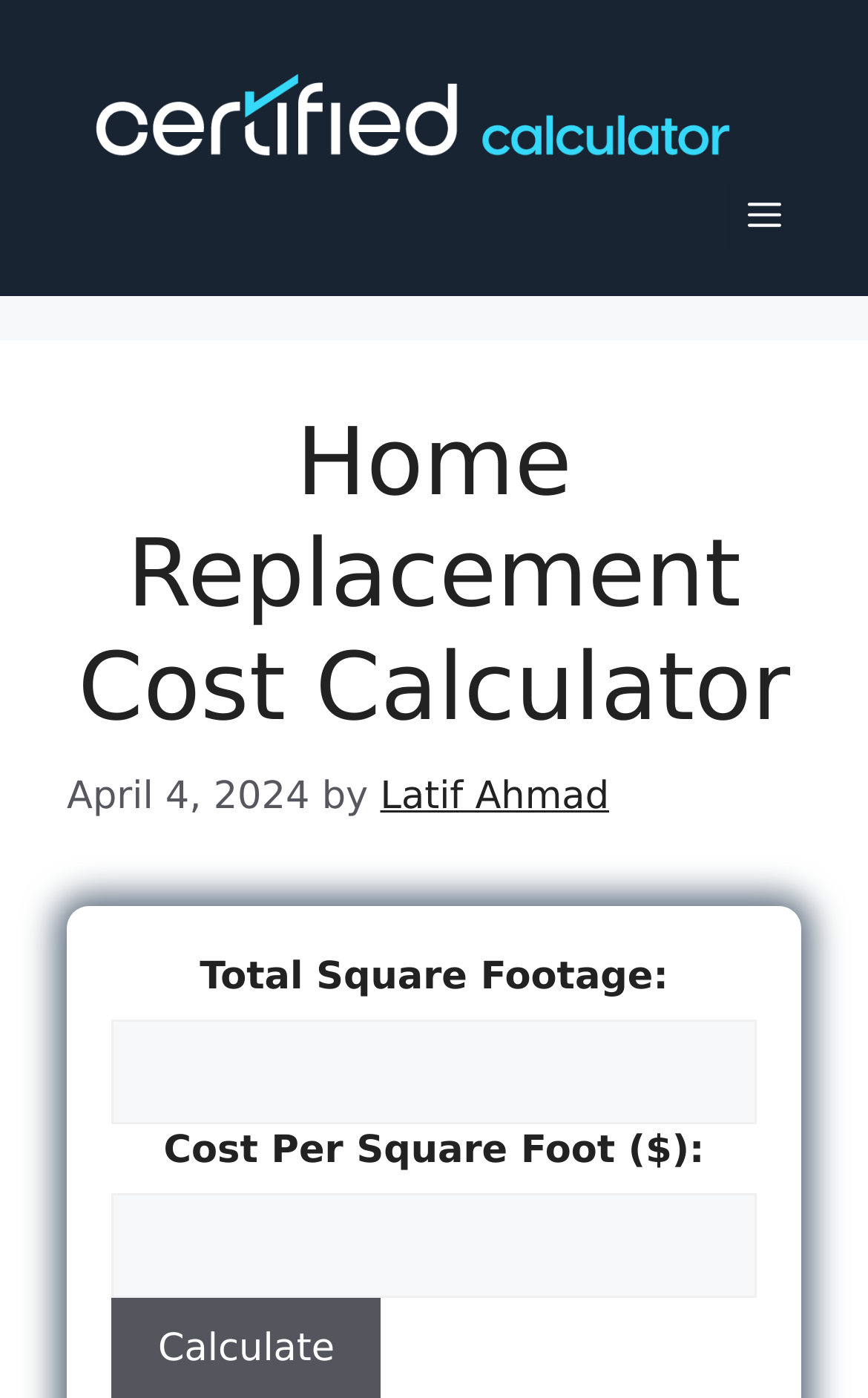Detail the features and information presented on the webpage.

The webpage is a calculator tool for estimating the replacement cost of a home. At the top, there is a banner that spans the entire width of the page, containing a link to the "Certified Calculator" and an image with the same name. To the right of the banner, there is a navigation menu toggle button labeled "Menu".

Below the banner, there is a header section that occupies most of the page width. It contains a heading that reads "Home Replacement Cost Calculator", a timestamp showing the date "April 4, 2024", and a byline crediting "Latif Ahmad".

The main content of the page is a calculator form with two input fields. The first field is labeled "Total Square Footage:" and is accompanied by a spin button that allows users to input a value between 1 and an unspecified maximum. This field is located near the top of the form, slightly to the right of the center of the page.

Below the first field, there is a second field labeled "Cost Per Square Foot ($)". This field also has a spin button that allows users to input a value between 1 and an unspecified maximum. This field is positioned slightly below the first field, still to the right of the center of the page.

Overall, the webpage has a simple and functional design, with a clear focus on providing a calculator tool for users to estimate the replacement cost of their homes.